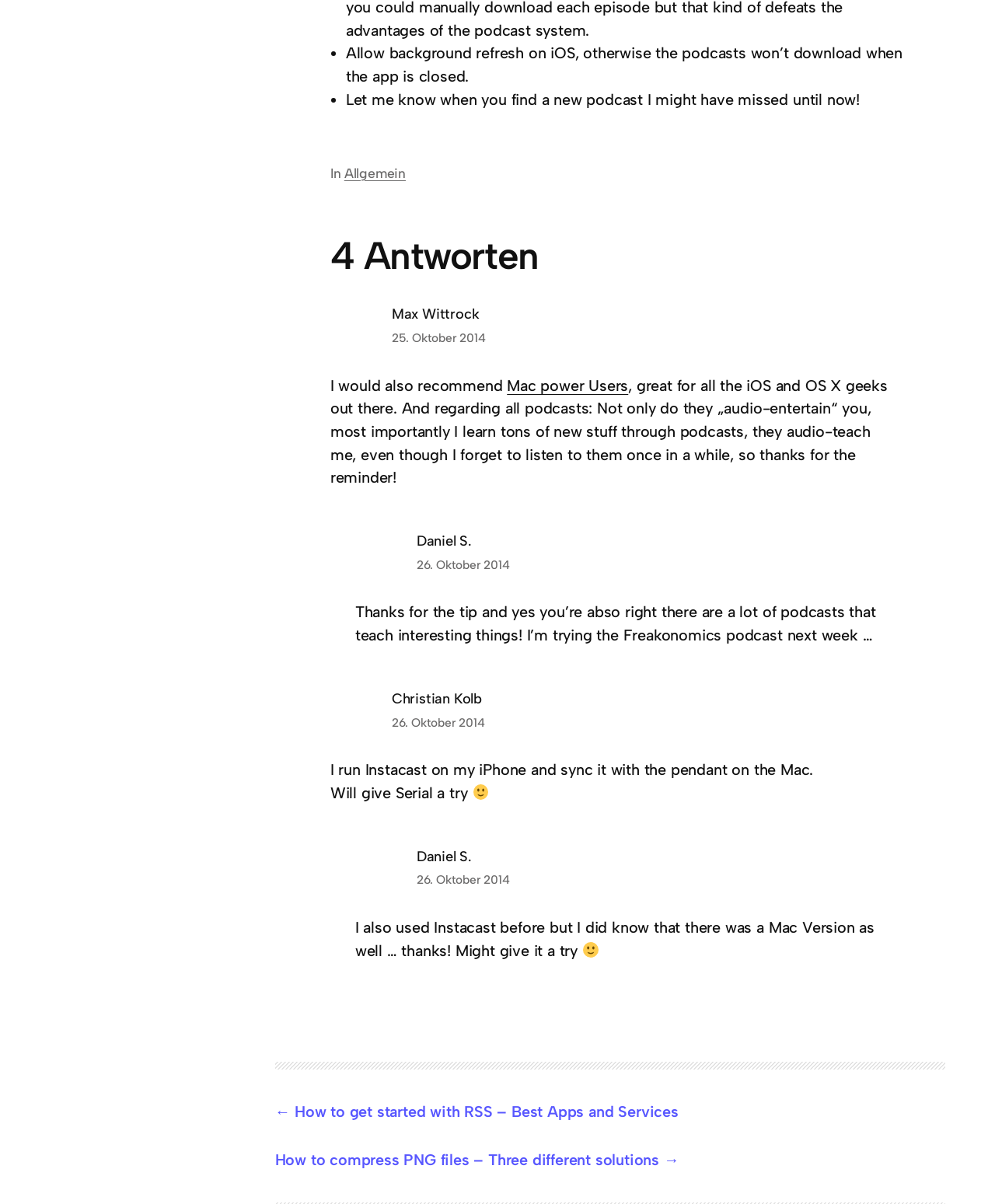Analyze the image and give a detailed response to the question:
What is the text of the second answer?

I counted the number of answers and found the second answer. Then, I looked at the corresponding text element and found the text 'Let me know when you find a new podcast I might have missed until now!'.